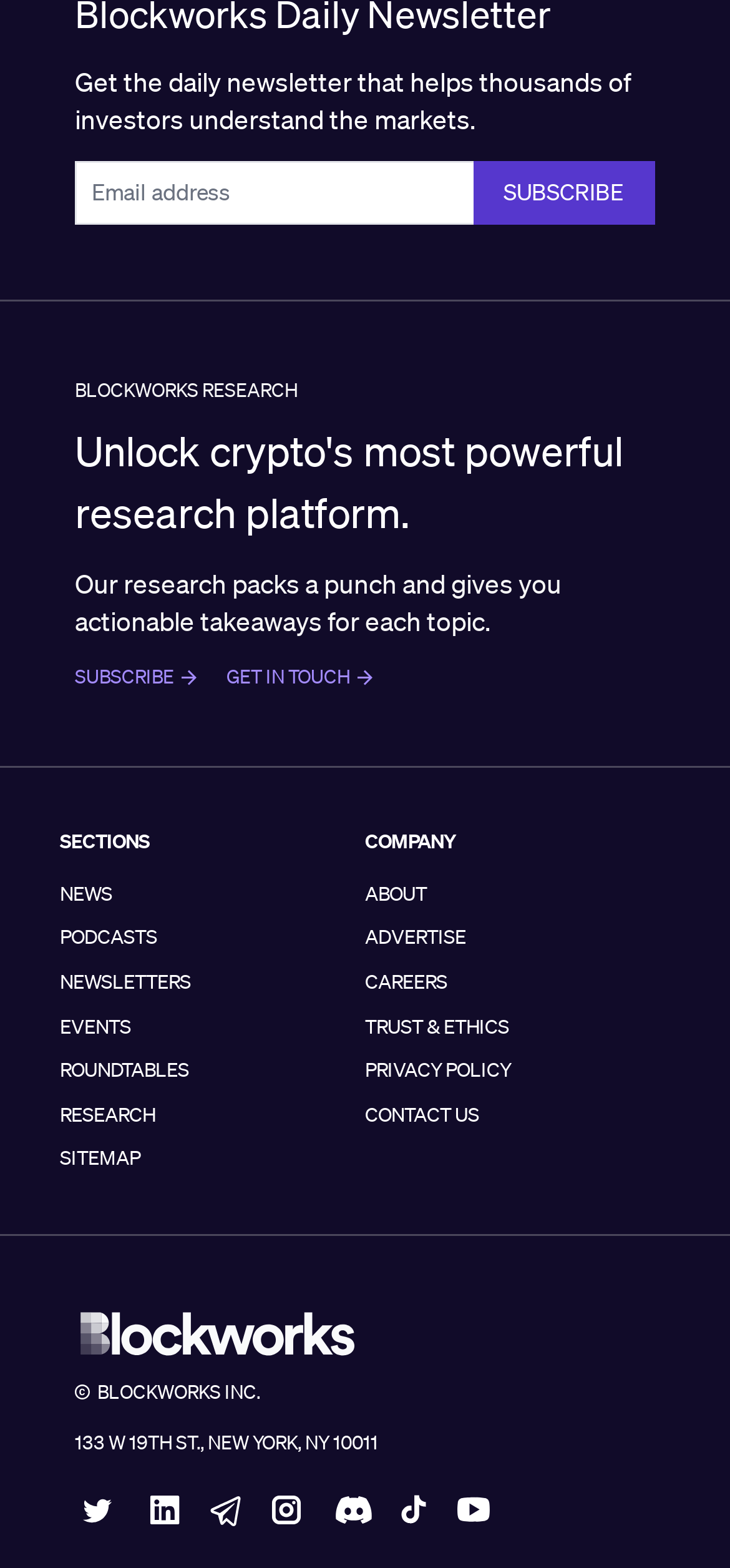What social media platforms is the company present on?
Please give a detailed and elaborate answer to the question based on the image.

The company is present on various social media platforms, including Twitter, Linkedin, Telegram, Instagram, Discord, Tiktok, and Youtube Channel, as indicated by the links at the bottom of the webpage.